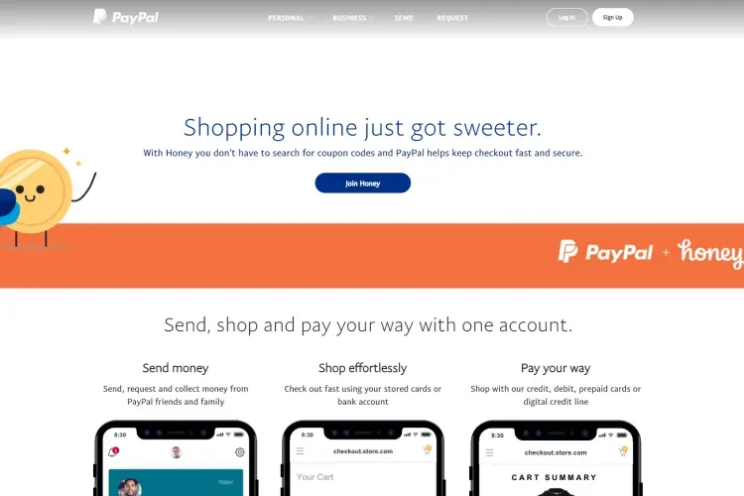Kindly respond to the following question with a single word or a brief phrase: 
What is the purpose of the design and layout?

Convenience and user satisfaction